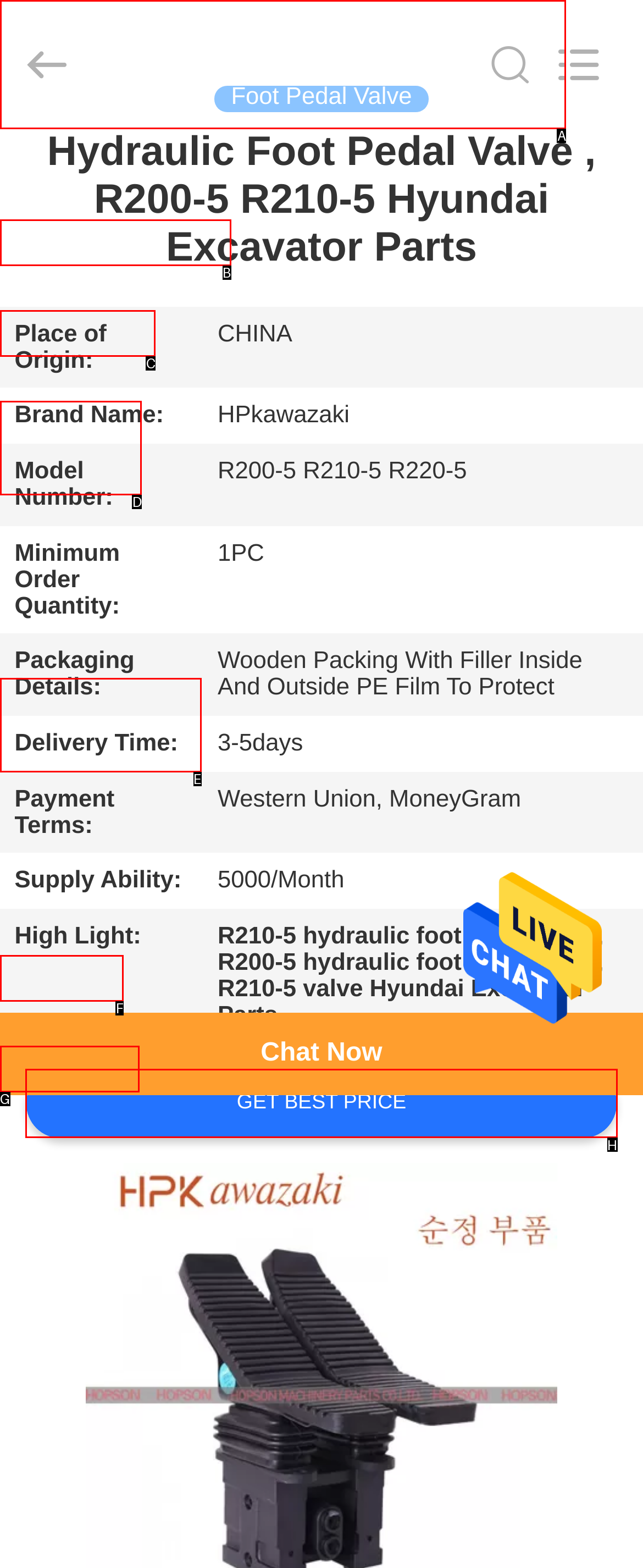Using the description: name="search" placeholder="Search what you want"
Identify the letter of the corresponding UI element from the choices available.

A